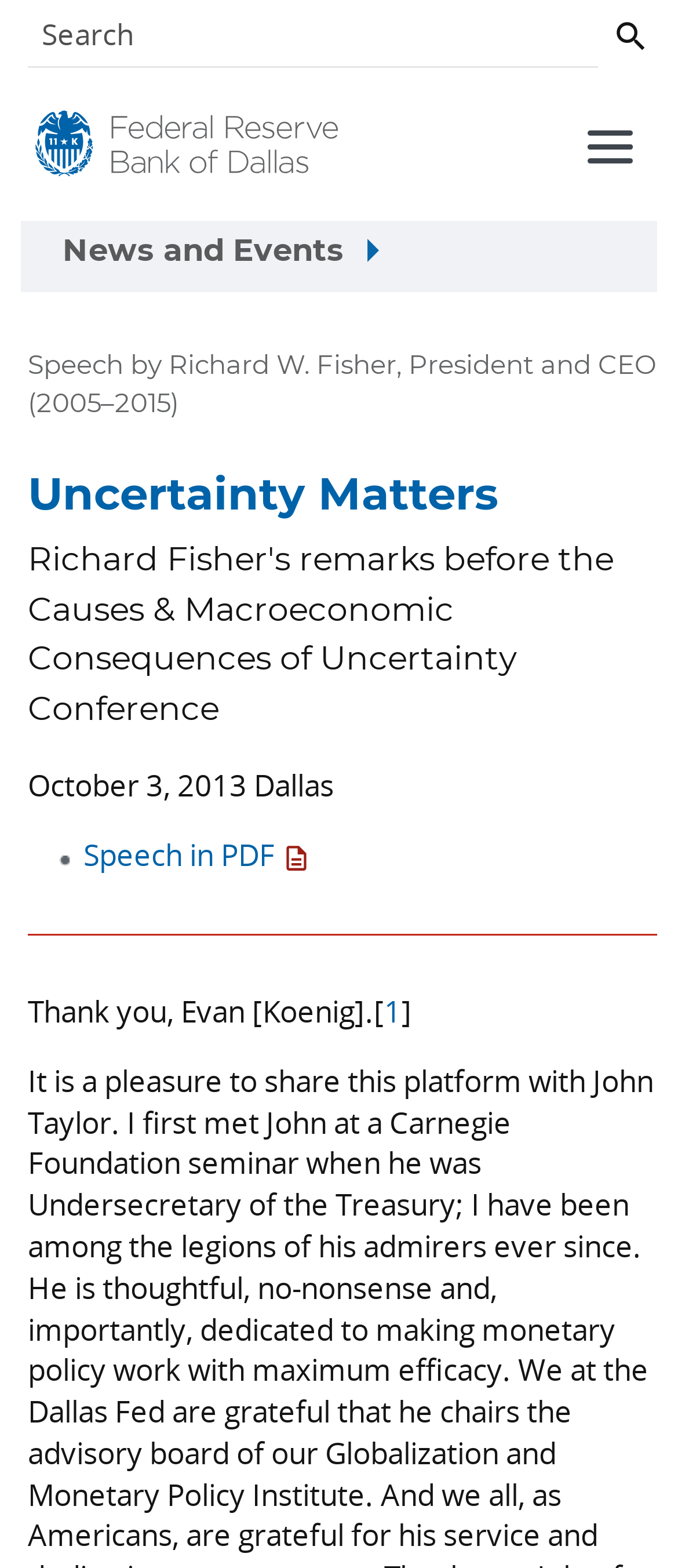What is the name of the bank on the webpage? Analyze the screenshot and reply with just one word or a short phrase.

Federal Reserve Bank of Dallas